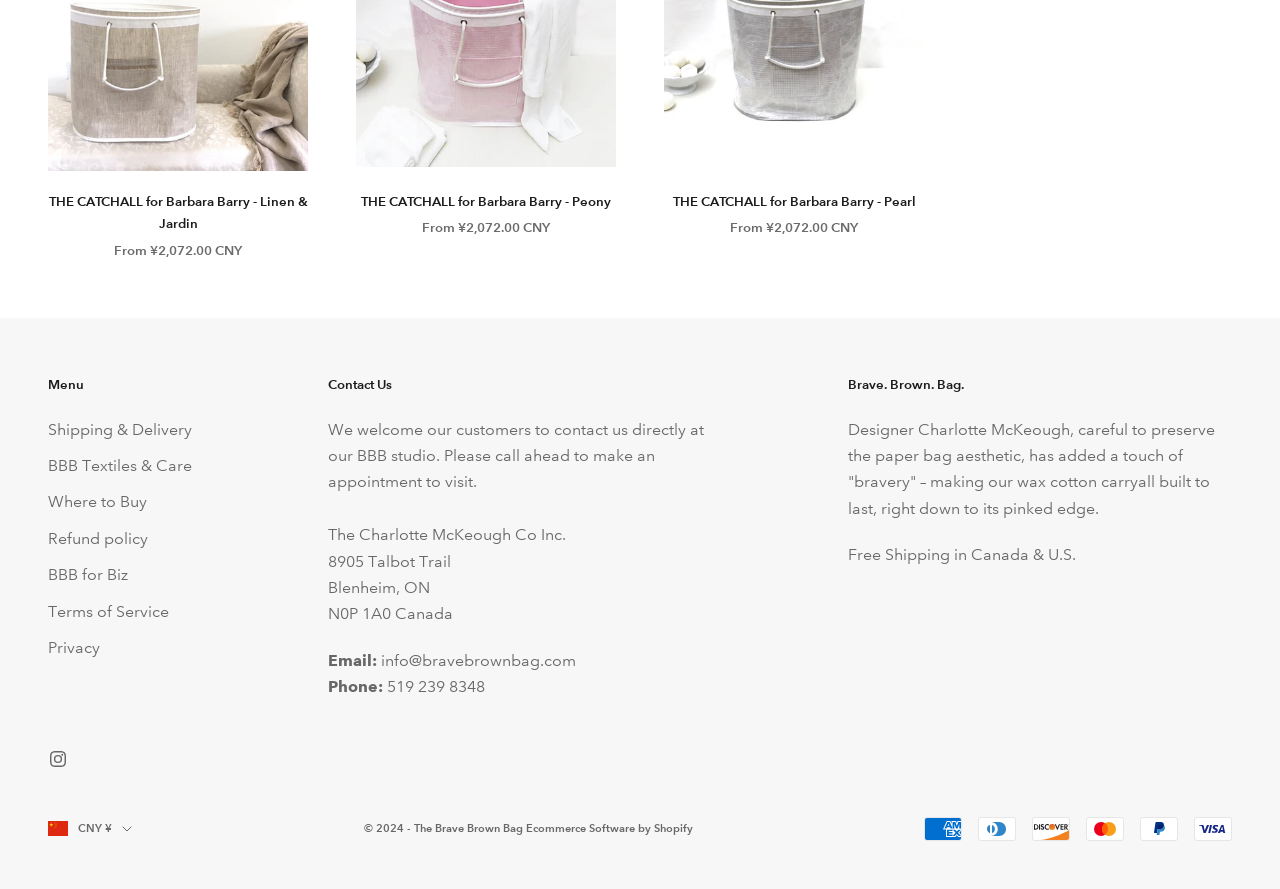Provide the bounding box for the UI element matching this description: "Terms of Service".

[0.038, 0.677, 0.132, 0.698]